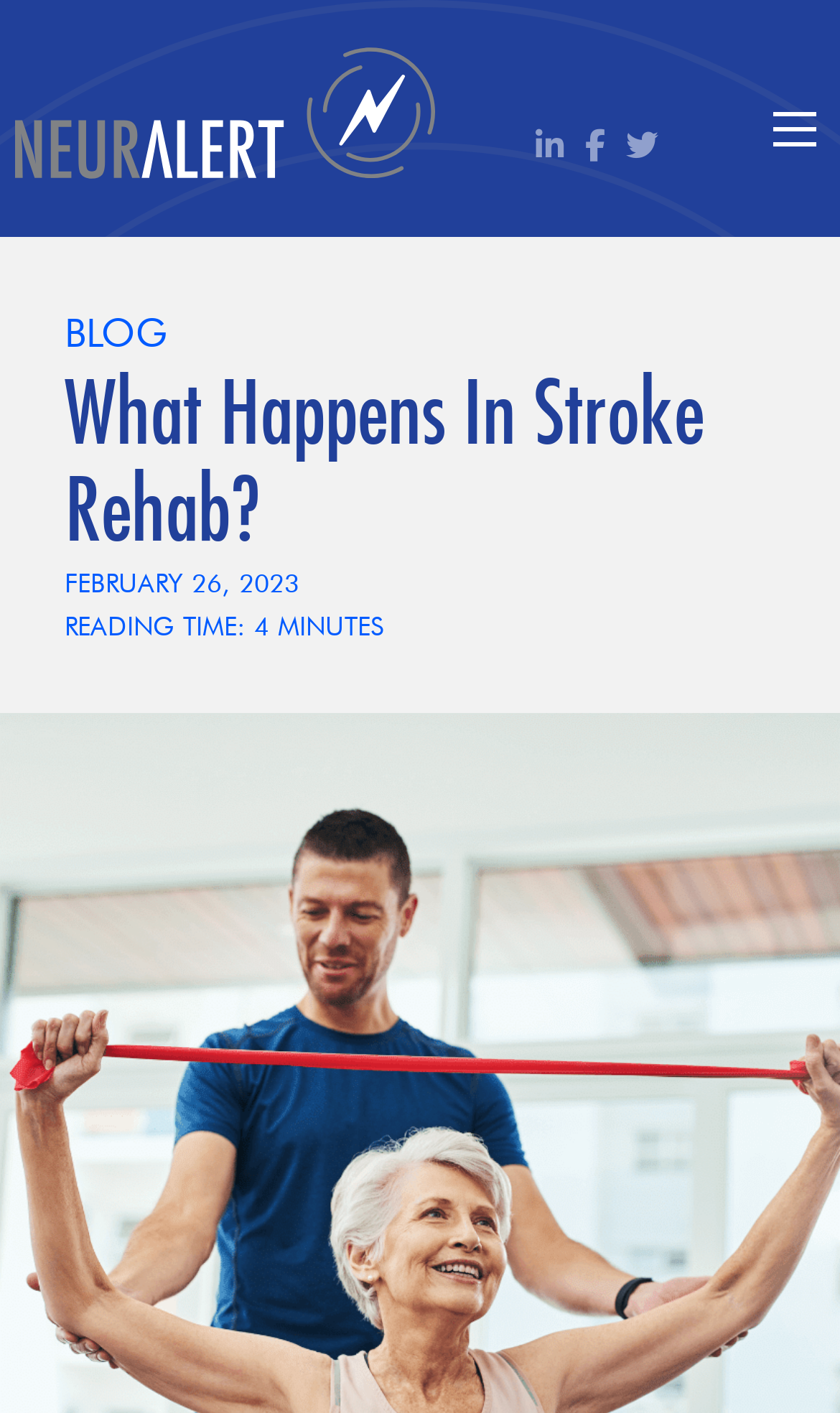Reply to the question with a single word or phrase:
What is the name of the website?

Neuralert